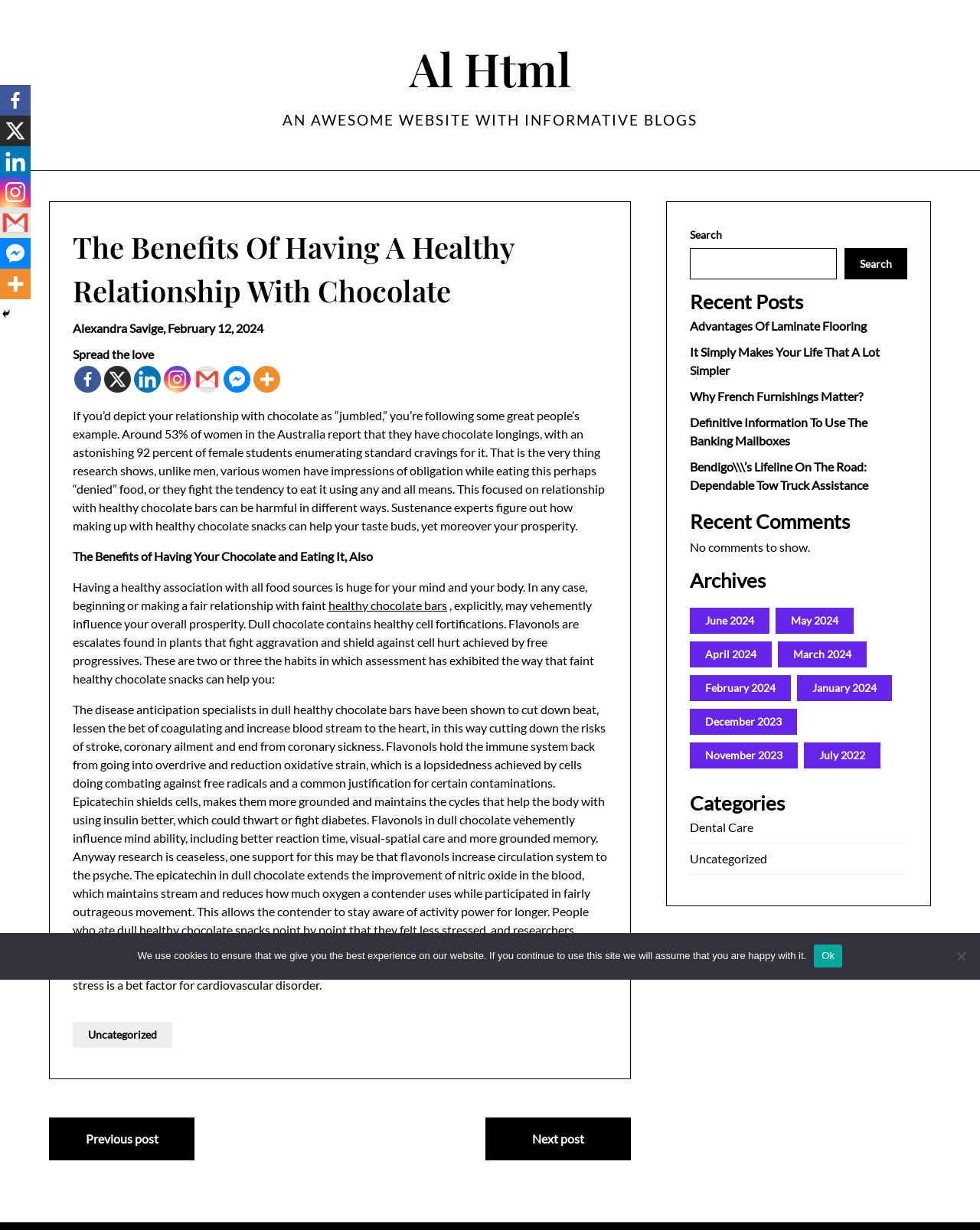From the image, can you give a detailed response to the question below:
What percentage of women in Australia report having chocolate cravings?

According to the article, it is mentioned that 'Around 53% of women in the Australia report that they have chocolate longings,'. This statistic is provided to give an idea of how common chocolate cravings are among women in Australia.